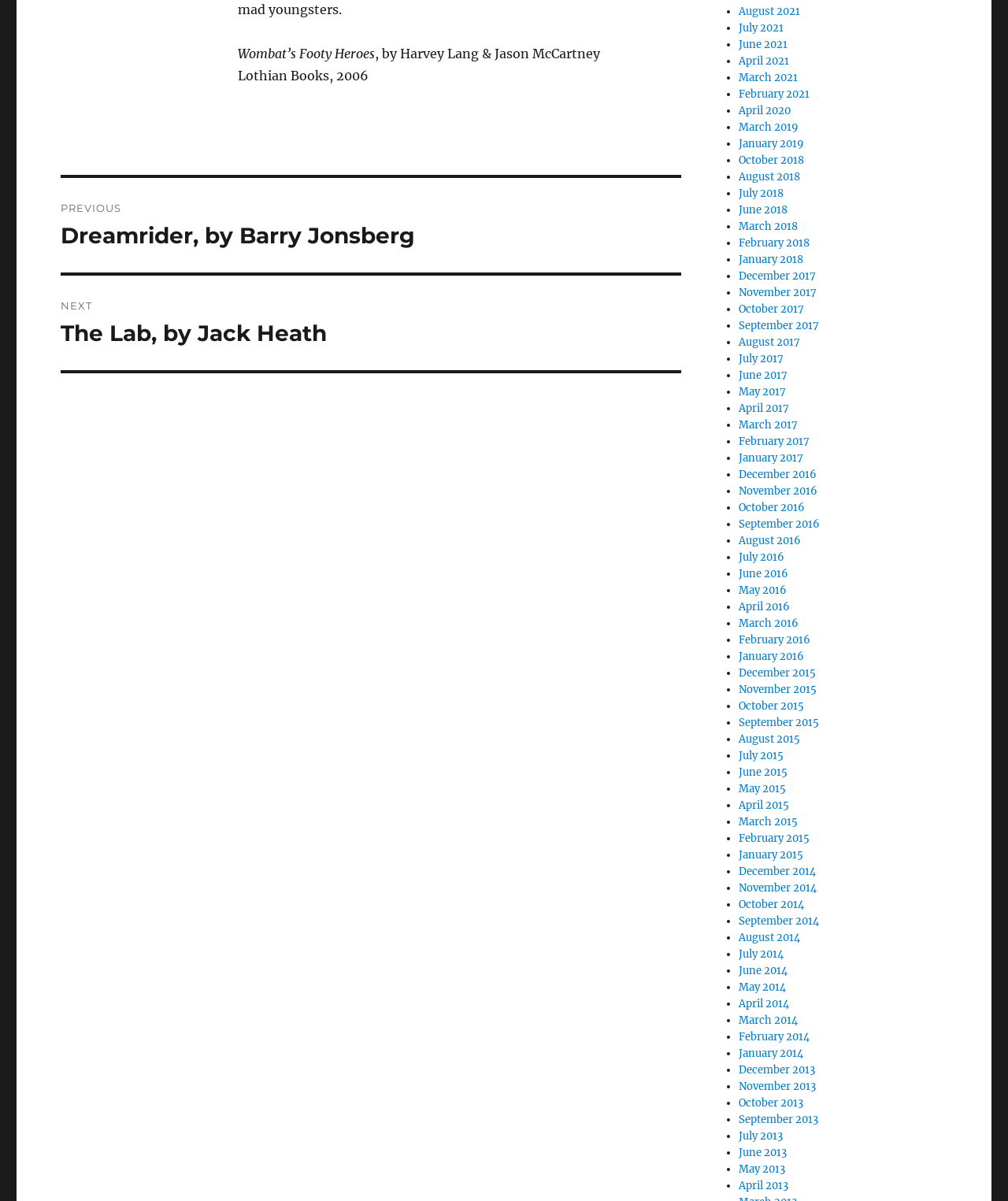From the webpage screenshot, predict the bounding box of the UI element that matches this description: "March 2021".

[0.733, 0.059, 0.791, 0.07]